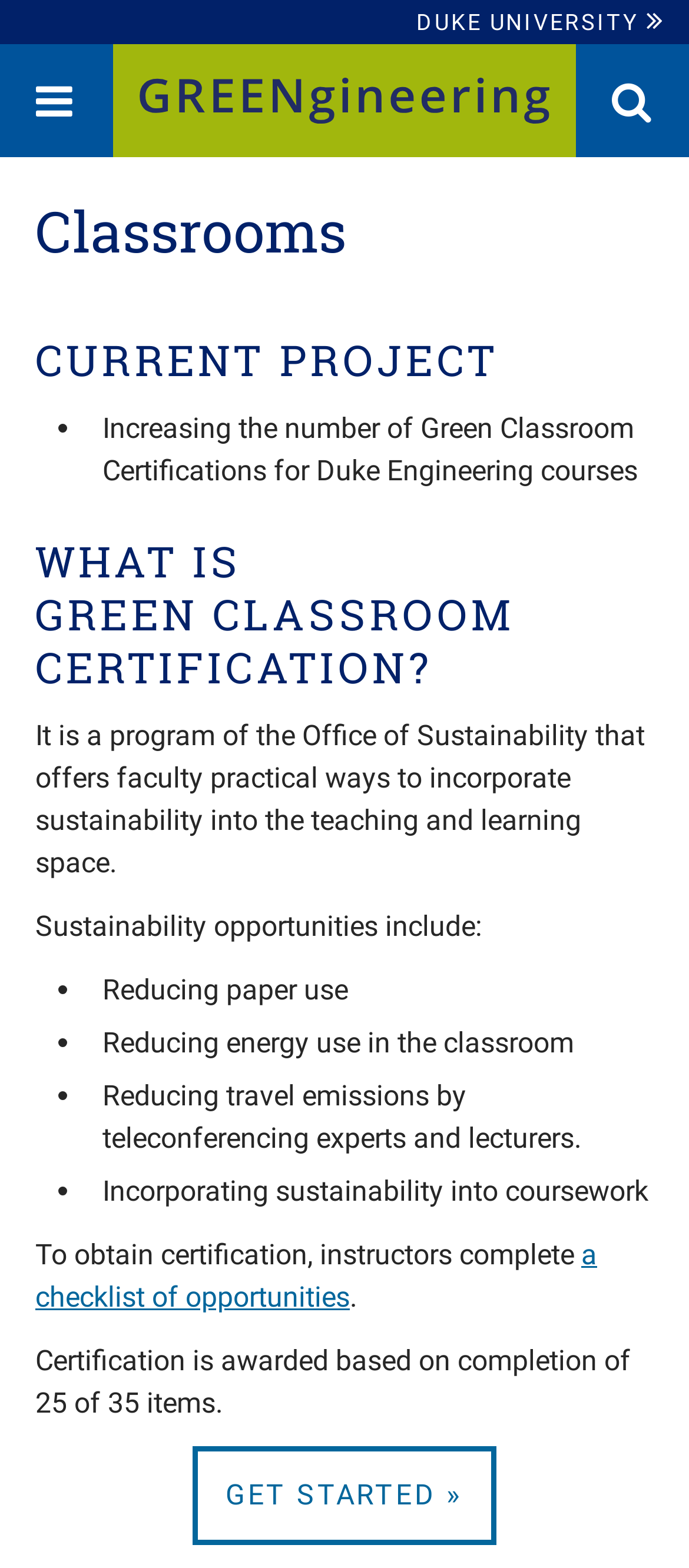Locate the bounding box coordinates of the UI element described by: "title="Home"". The bounding box coordinates should consist of four float numbers between 0 and 1, i.e., [left, top, right, bottom].

[0.203, 0.049, 0.797, 0.079]